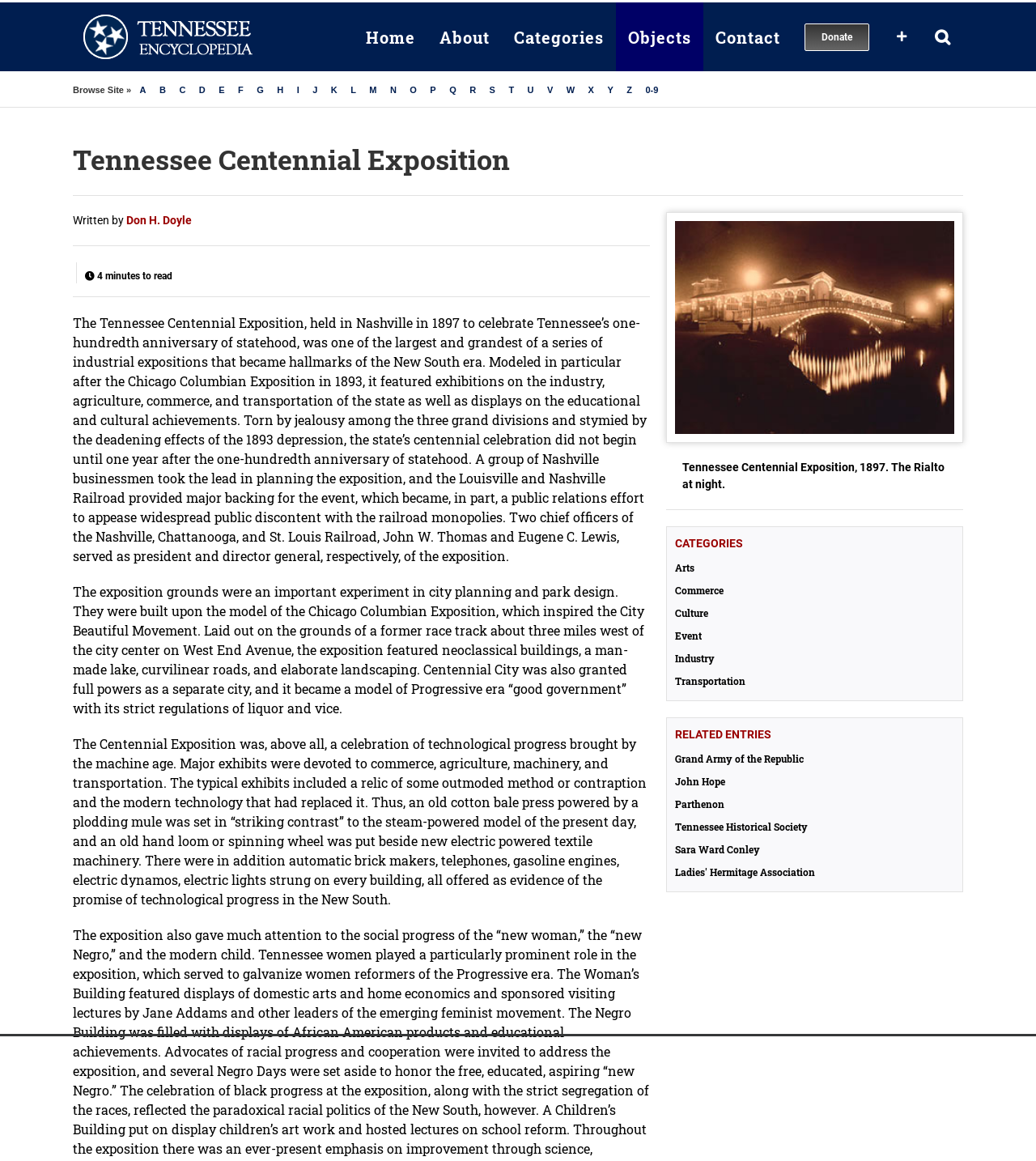Find the bounding box coordinates of the area that needs to be clicked in order to achieve the following instruction: "Call the phone number". The coordinates should be specified as four float numbers between 0 and 1, i.e., [left, top, right, bottom].

None